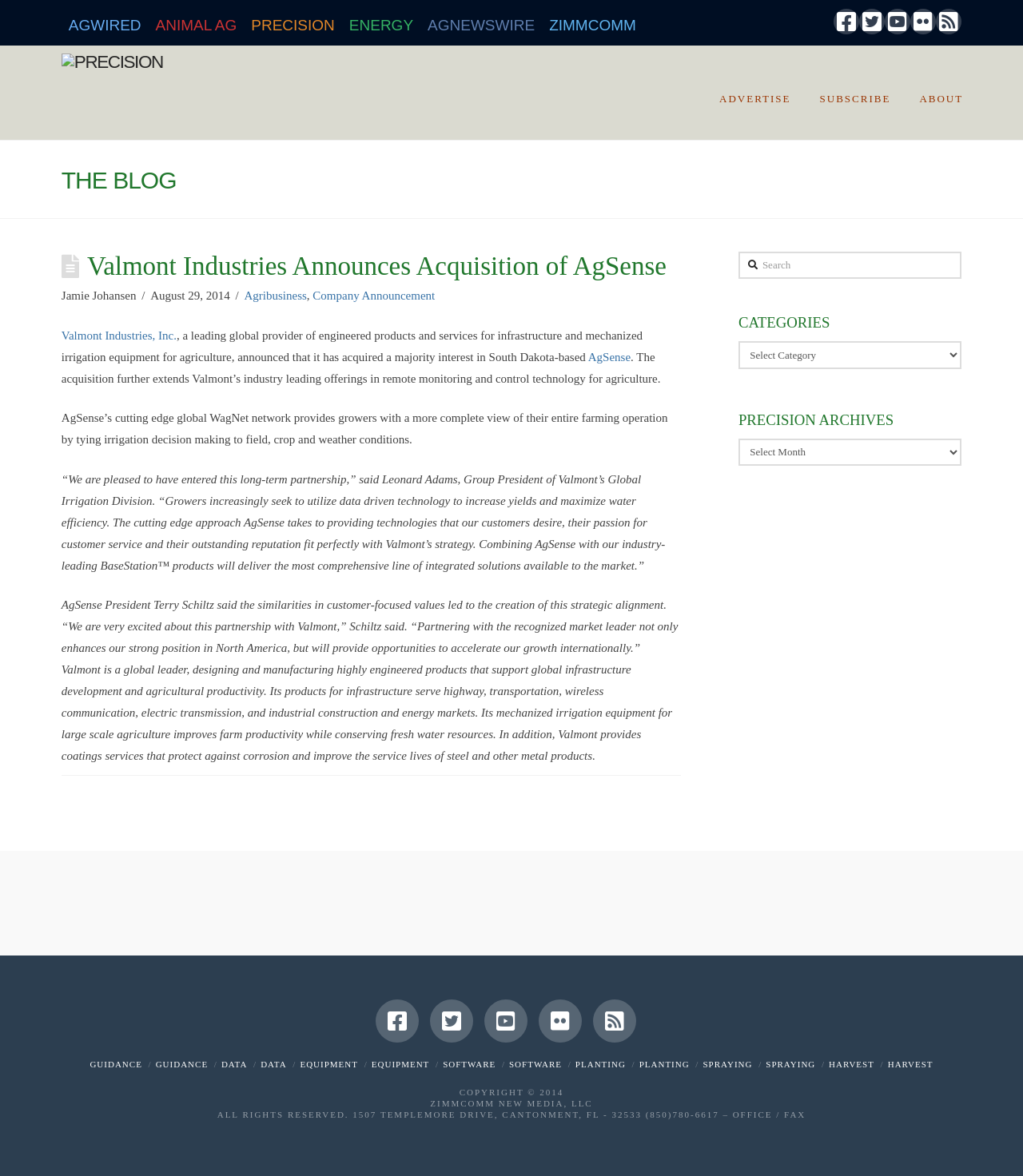Please reply to the following question using a single word or phrase: 
What is the company that acquired AgSense?

Valmont Industries